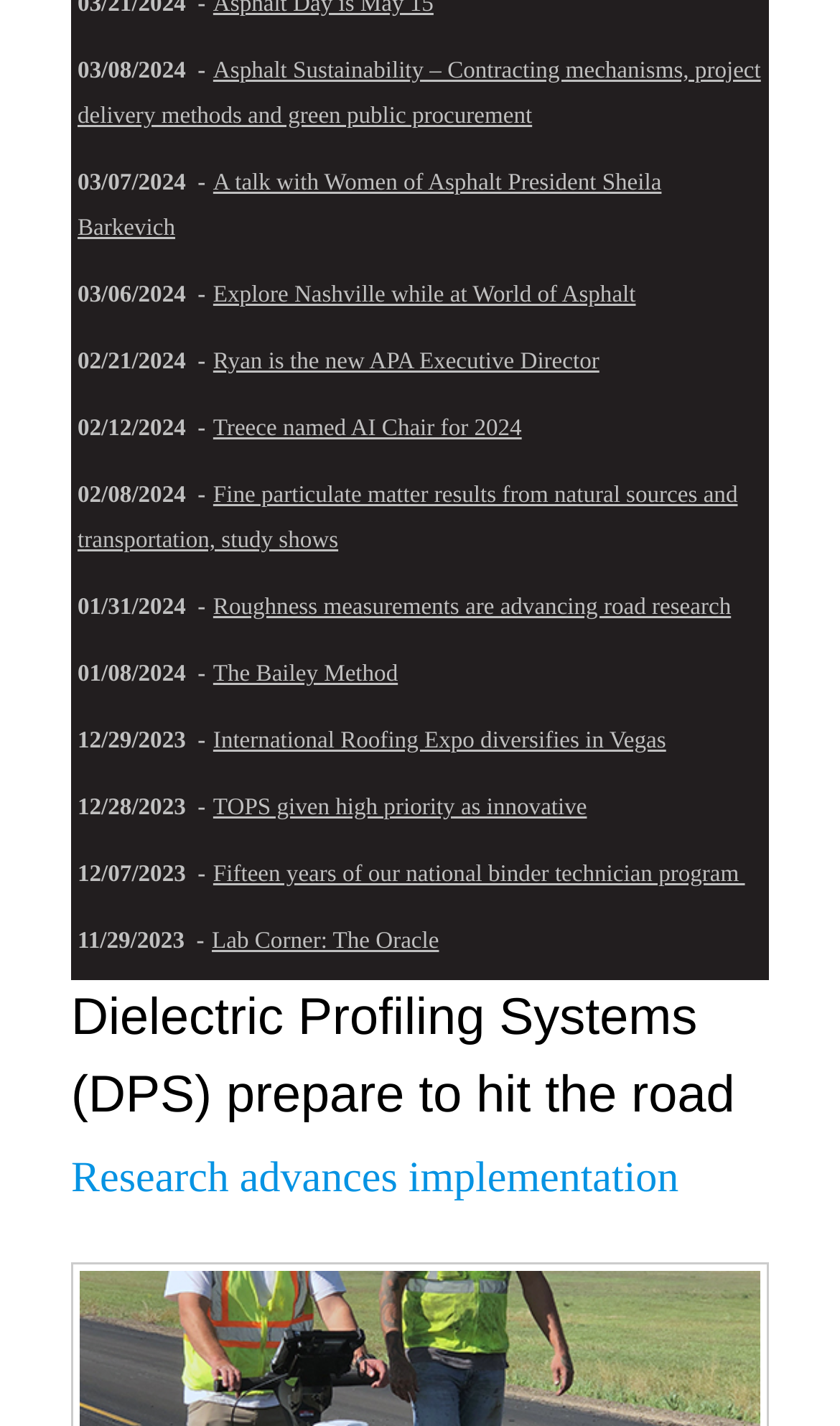Using the provided element description: "Lab Corner: The Oracle", identify the bounding box coordinates. The coordinates should be four floats between 0 and 1 in the order [left, top, right, bottom].

[0.252, 0.651, 0.523, 0.669]